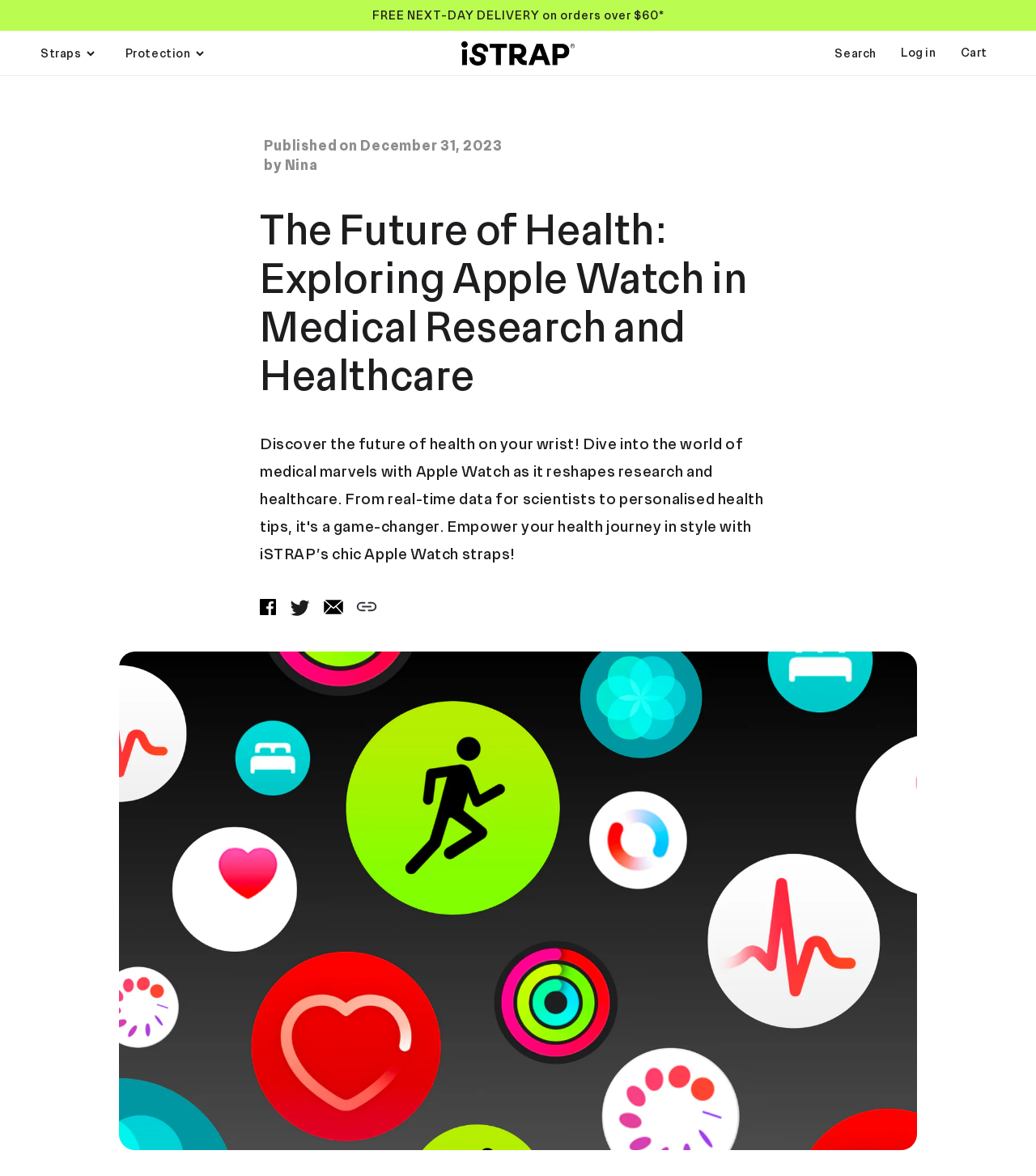What is the topic of the article?
Look at the screenshot and respond with a single word or phrase.

Apple Watch in Medical Research